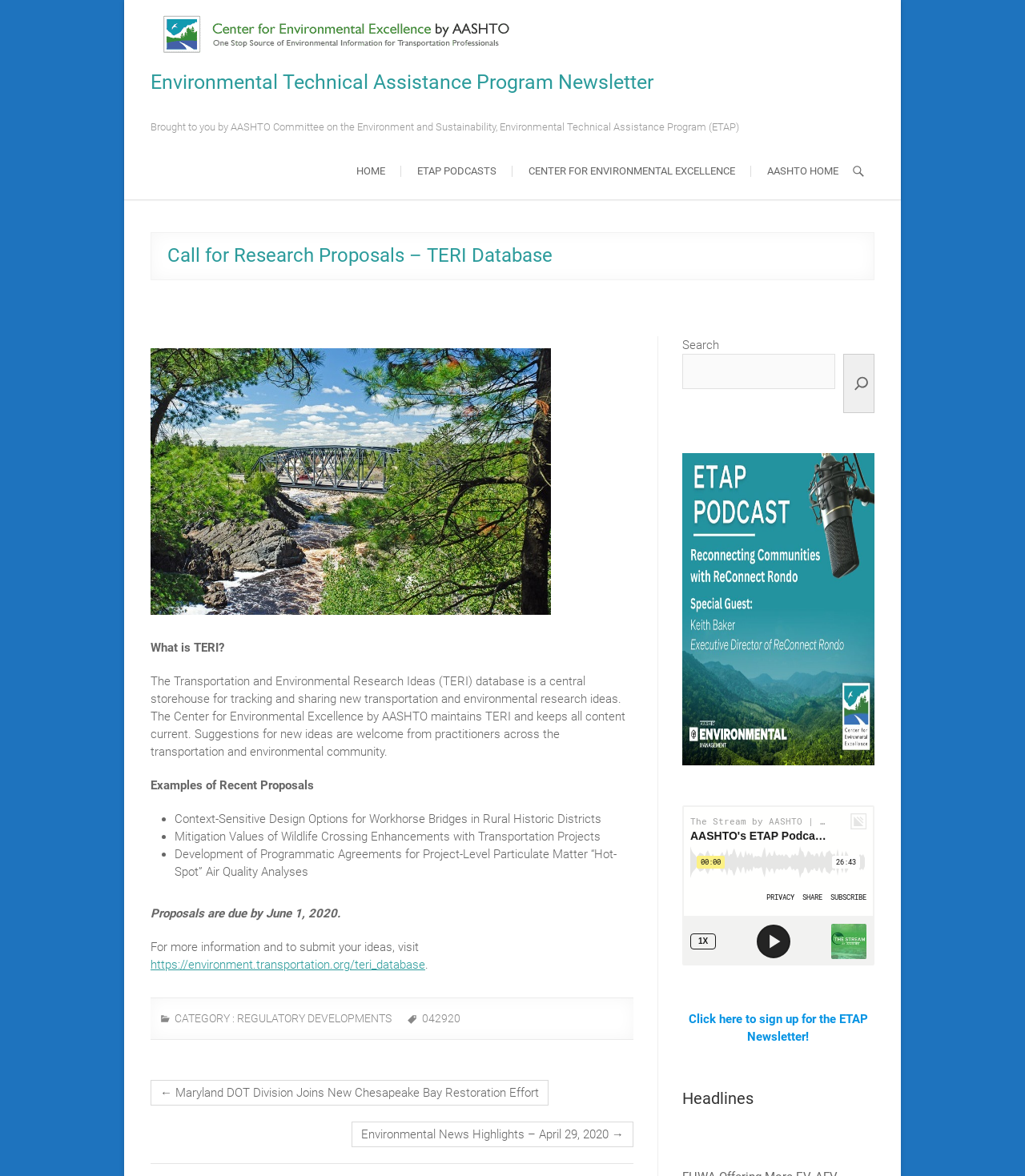What is the name of the program that maintains the TERI database?
Please describe in detail the information shown in the image to answer the question.

The answer can be found in the paragraph that describes the TERI database, which states that 'The Center for Environmental Excellence by AASHTO maintains TERI and keeps all content current.'